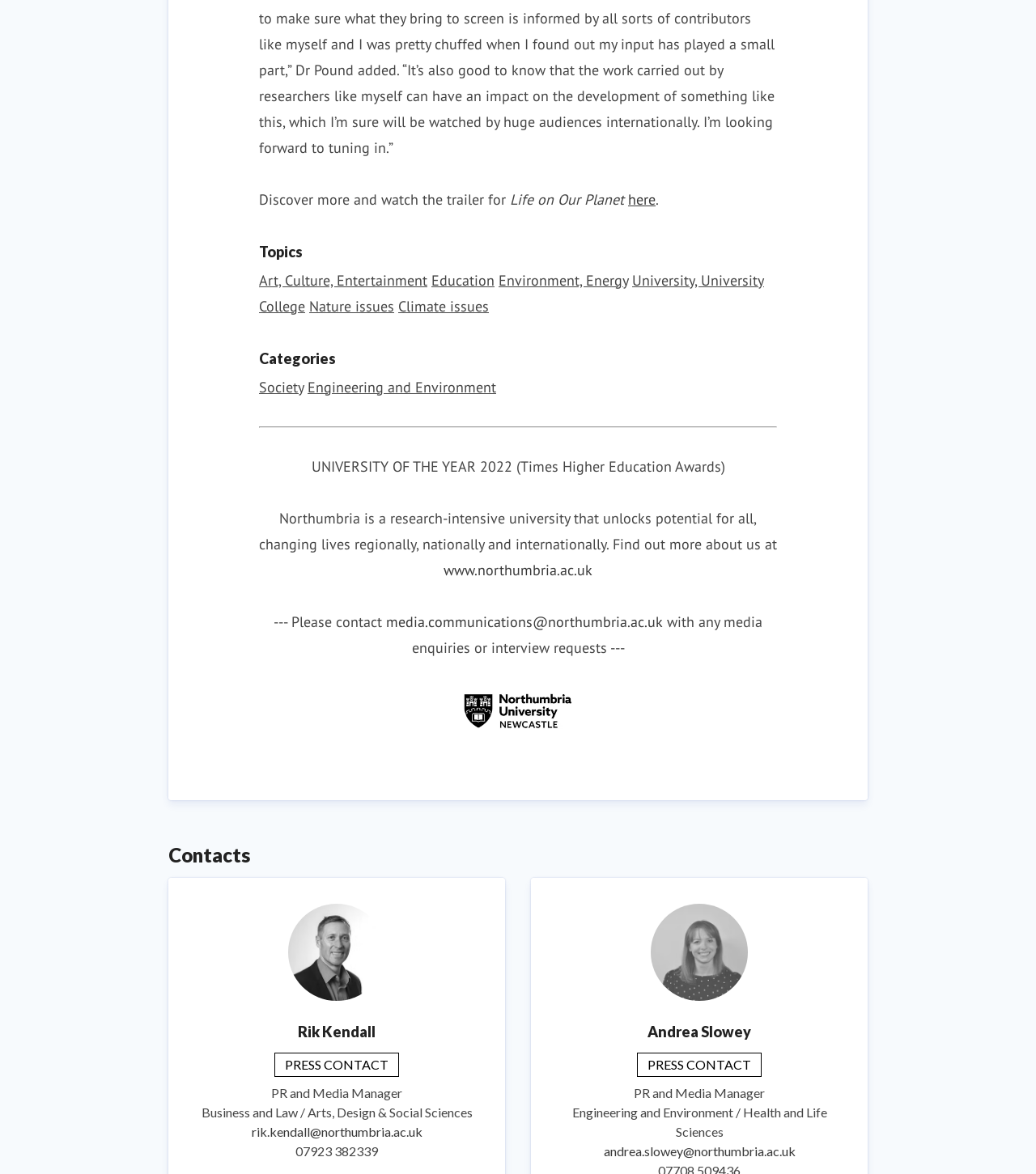Using the provided description Nature issues, find the bounding box coordinates for the UI element. Provide the coordinates in (top-left x, top-left y, bottom-right x, bottom-right y) format, ensuring all values are between 0 and 1.

[0.298, 0.253, 0.38, 0.268]